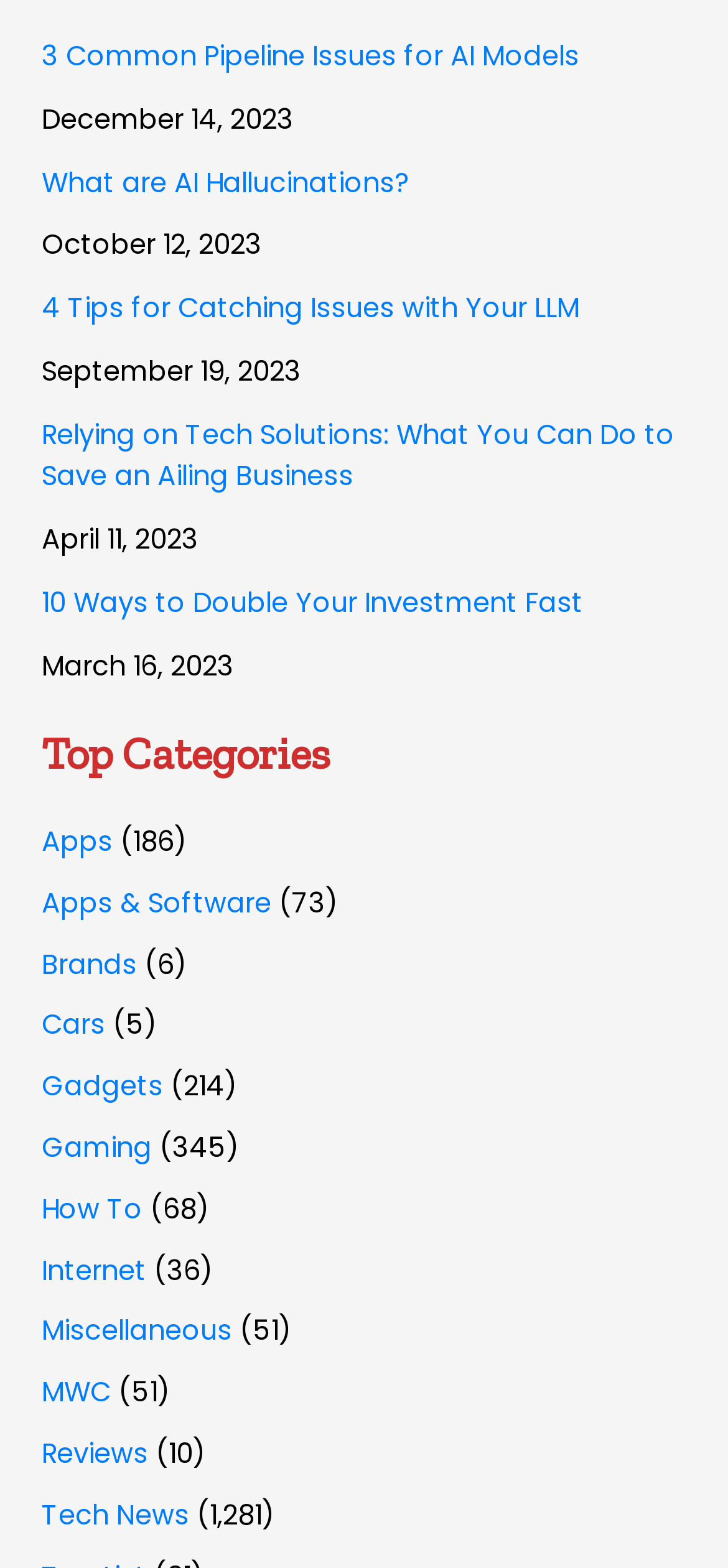Pinpoint the bounding box coordinates for the area that should be clicked to perform the following instruction: "View the Top Categories".

[0.058, 0.464, 0.942, 0.499]